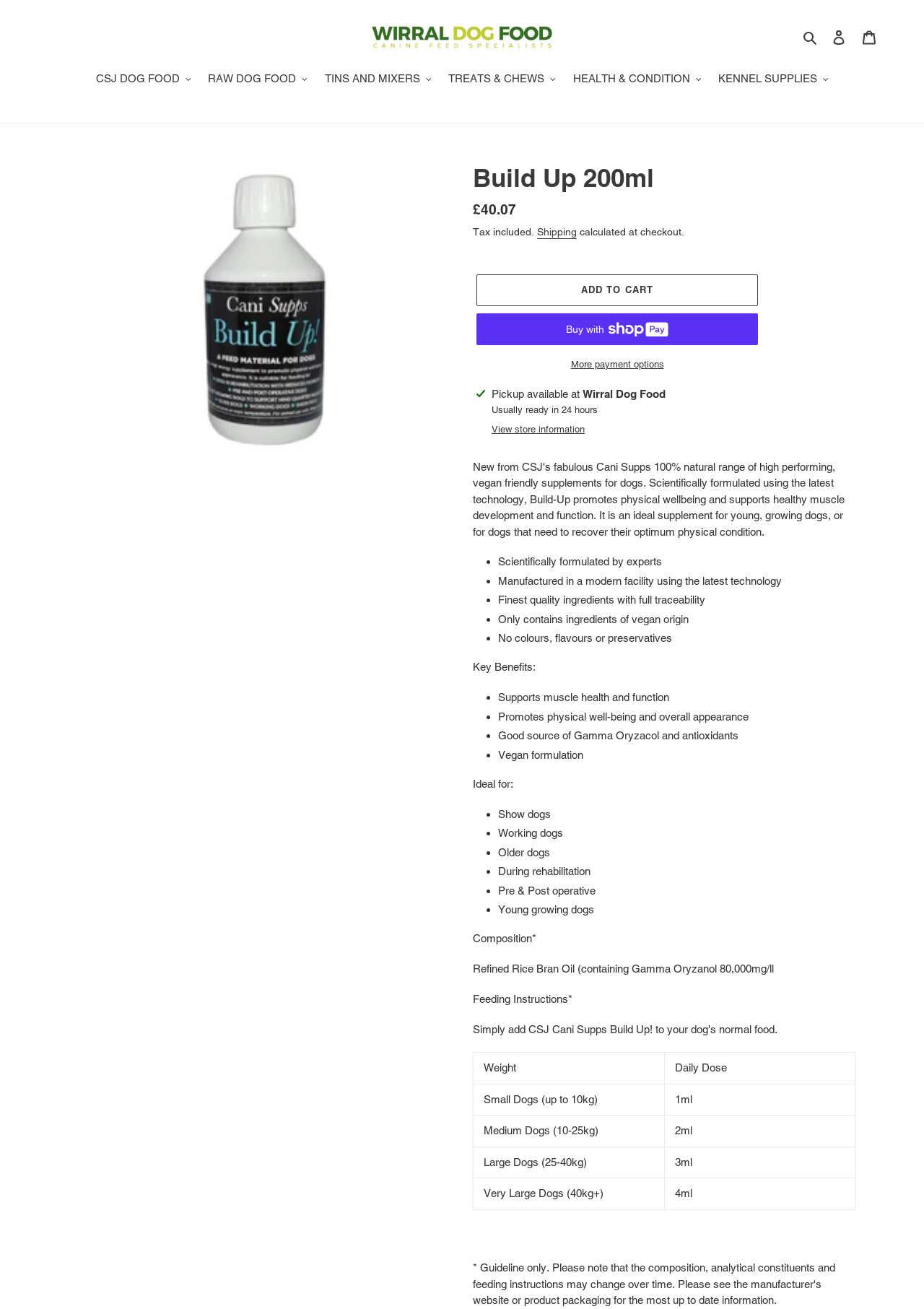Please determine the bounding box coordinates of the element to click on in order to accomplish the following task: "Buy now with ShopPay". Ensure the coordinates are four float numbers ranging from 0 to 1, i.e., [left, top, right, bottom].

[0.516, 0.239, 0.82, 0.263]